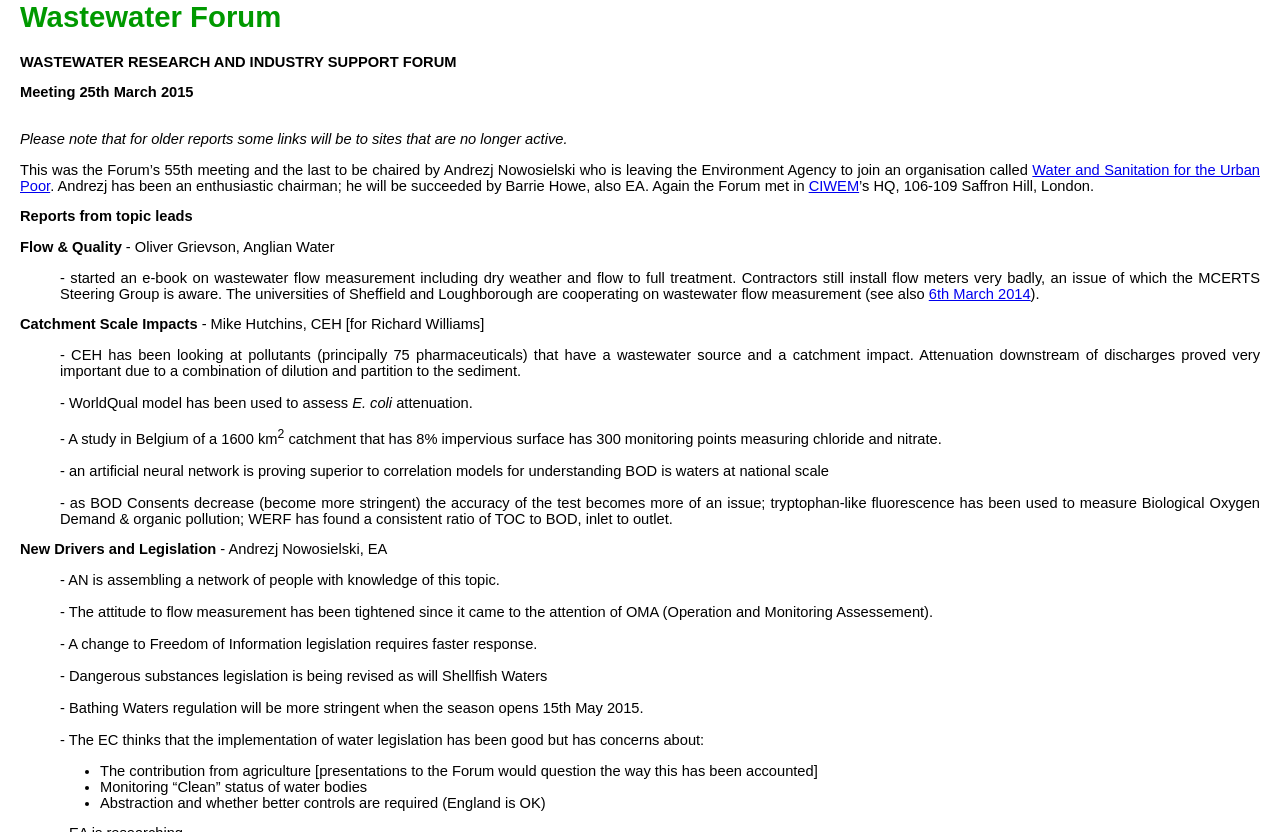What is the date of the Wastewater Forum Meeting?
Please answer the question with a detailed response using the information from the screenshot.

The date of the Wastewater Forum Meeting can be found in the second StaticText element, which reads 'Meeting 25th March 2015'.